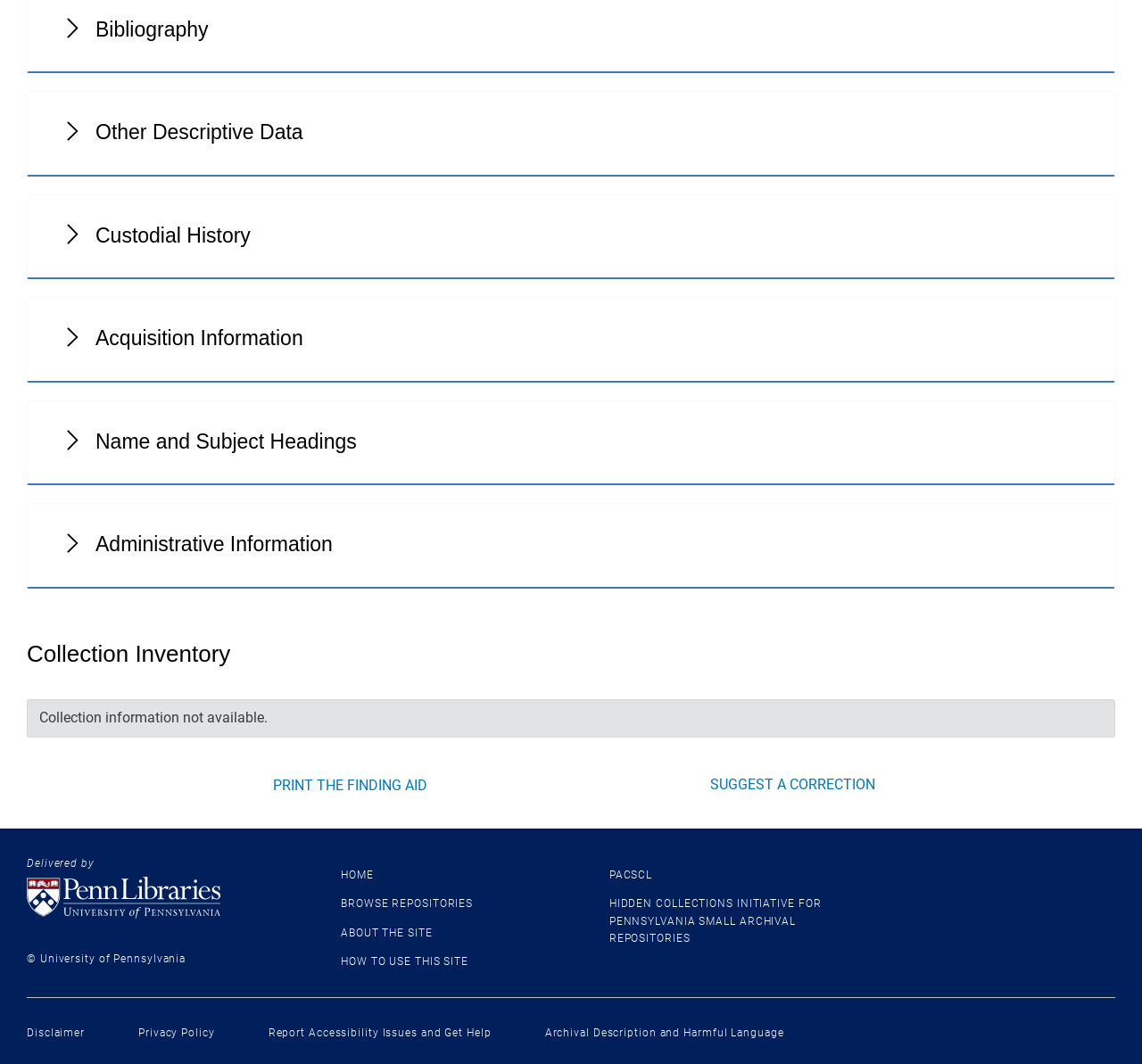What is the purpose of the 'SUGGEST A CORRECTION' link?
Using the visual information, answer the question in a single word or phrase.

To suggest corrections